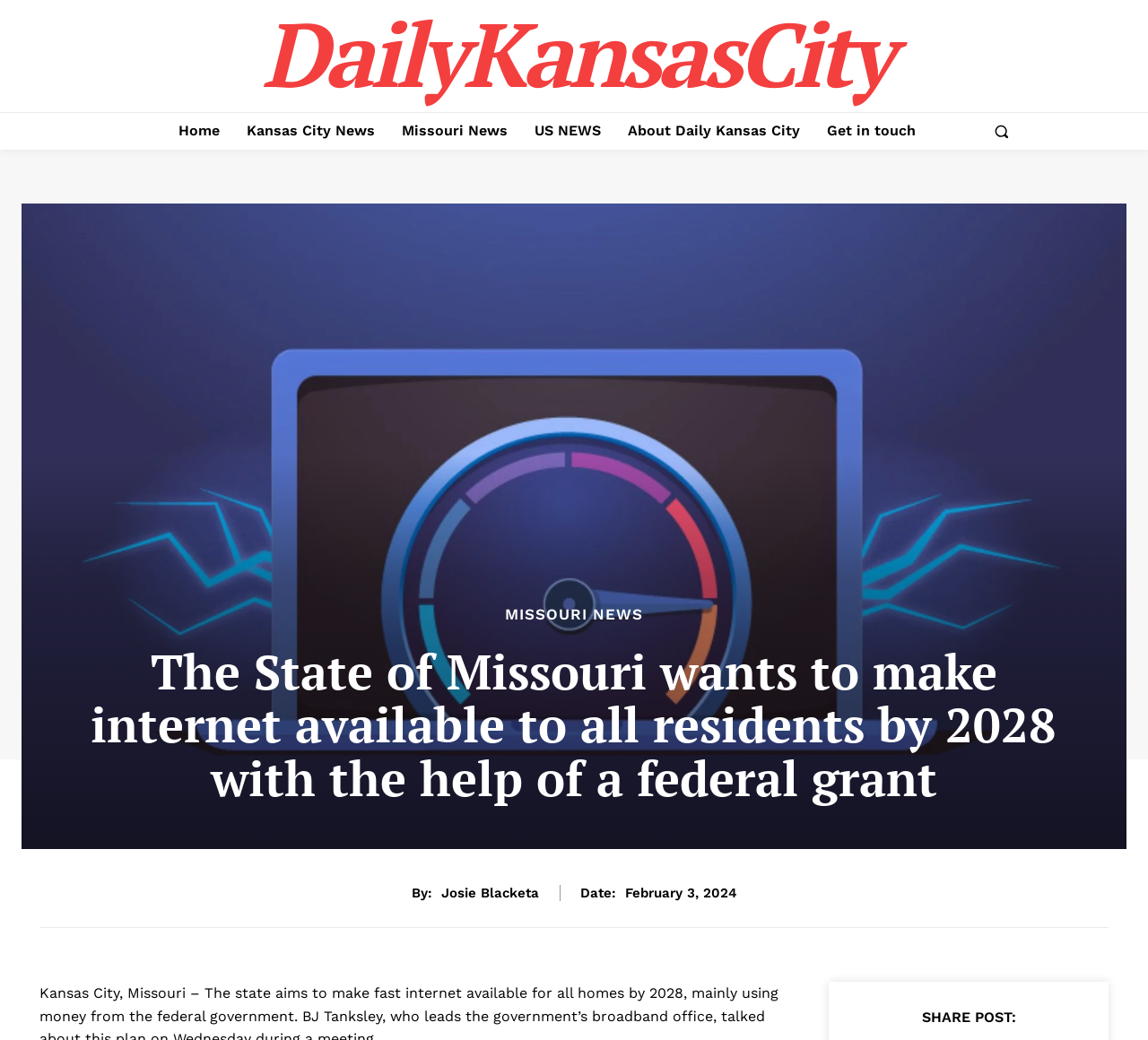Give a one-word or phrase response to the following question: When was the news article published?

February 3, 2024